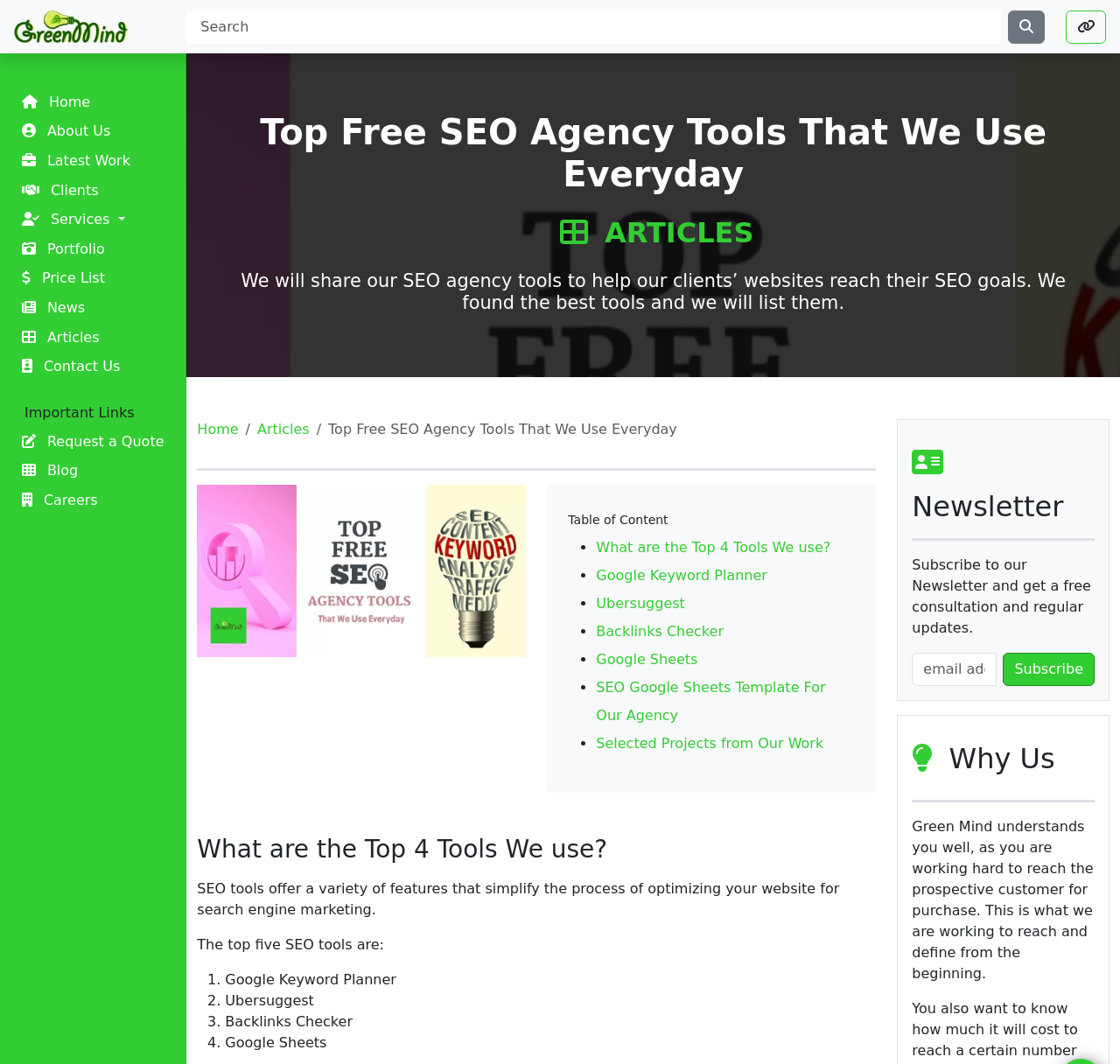Determine the coordinates of the bounding box for the clickable area needed to execute this instruction: "Go to the home page".

[0.009, 0.082, 0.157, 0.11]